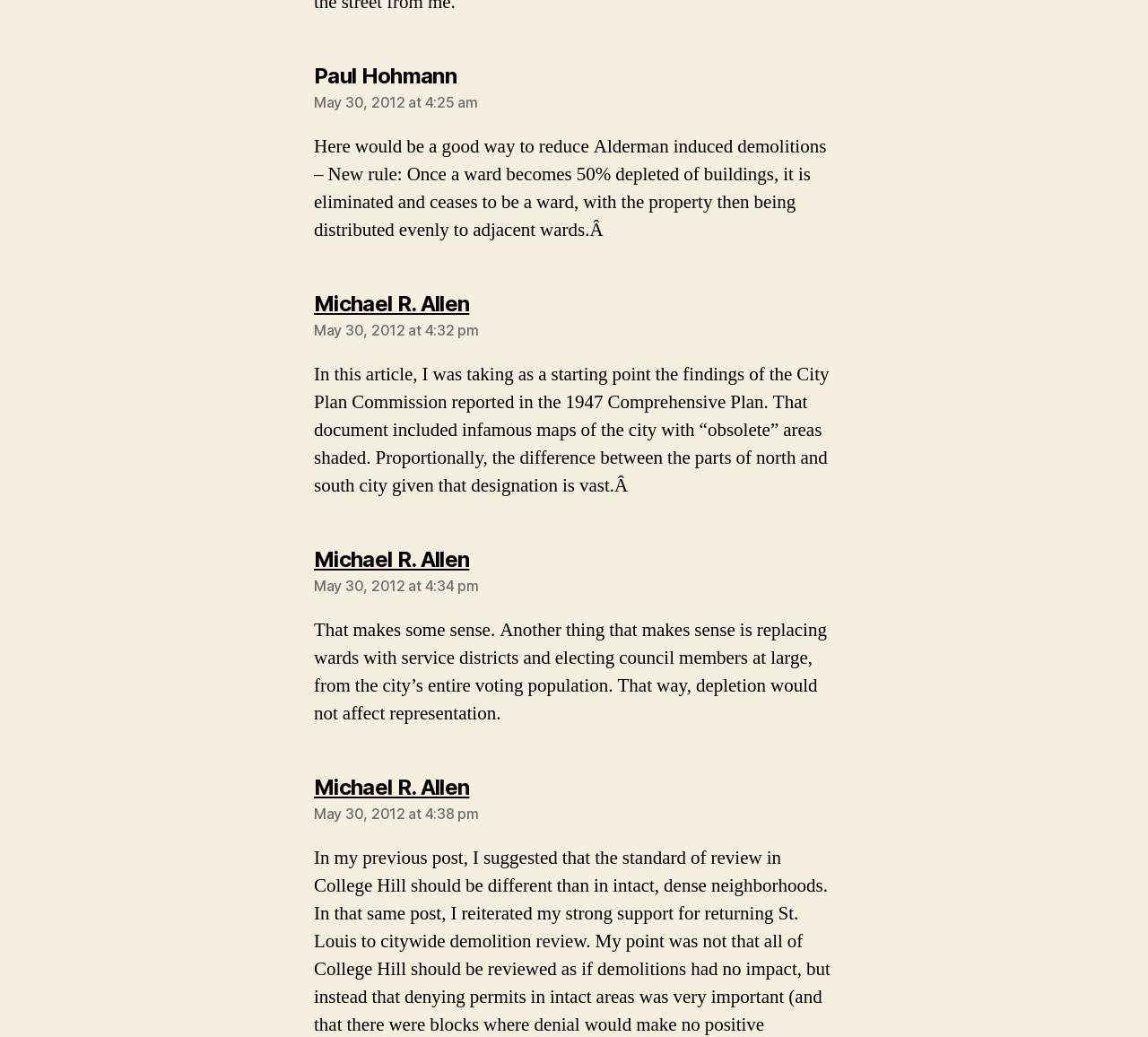Who is the author of the first comment?
From the image, provide a succinct answer in one word or a short phrase.

Paul Hohmann